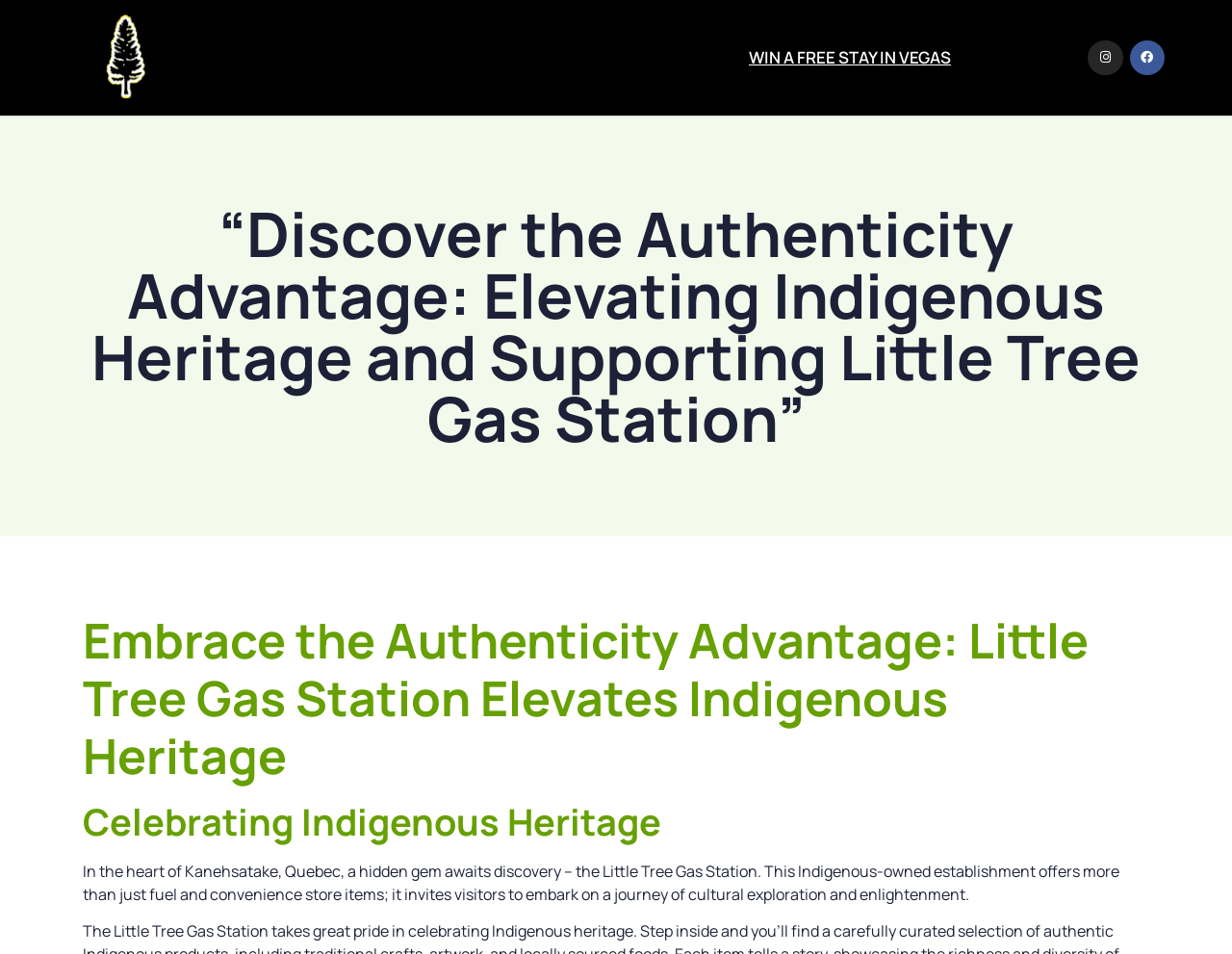Using the webpage screenshot, locate the HTML element that fits the following description and provide its bounding box: "Home".

None